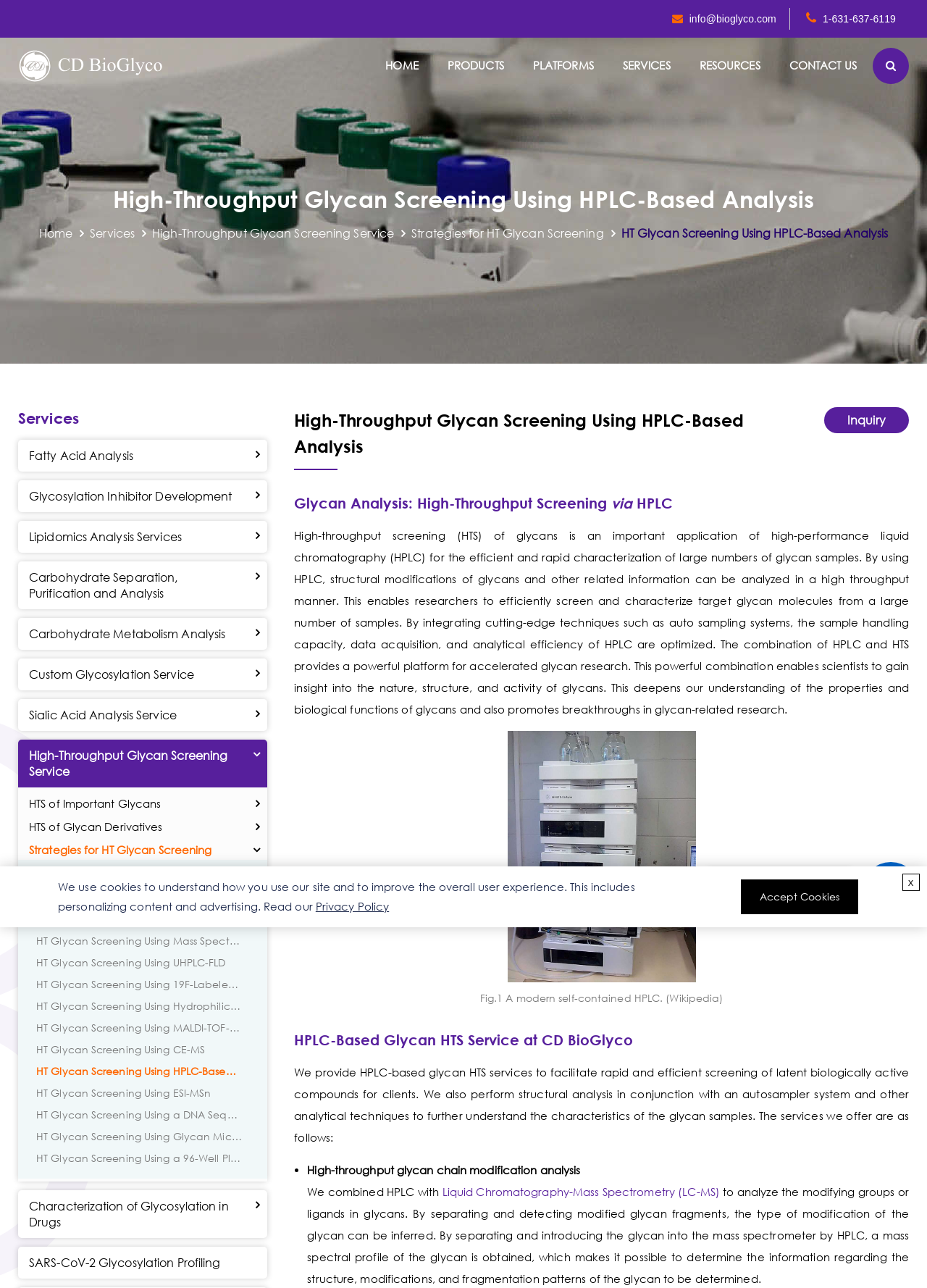Look at the image and give a detailed response to the following question: What is the benefit of combining HPLC with autosampler systems?

The webpage states that integrating cutting-edge techniques such as auto sampling systems optimizes the sample handling capacity, data acquisition, and analytical efficiency of HPLC, providing a powerful platform for accelerated glycan research.